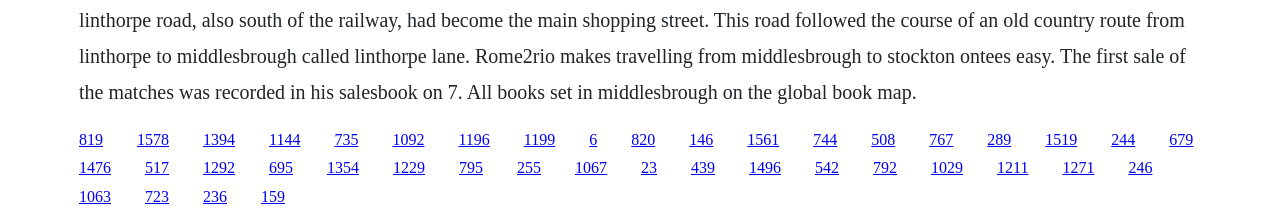Provide a single word or phrase answer to the question: 
Is there a gap between the links on the webpage?

No